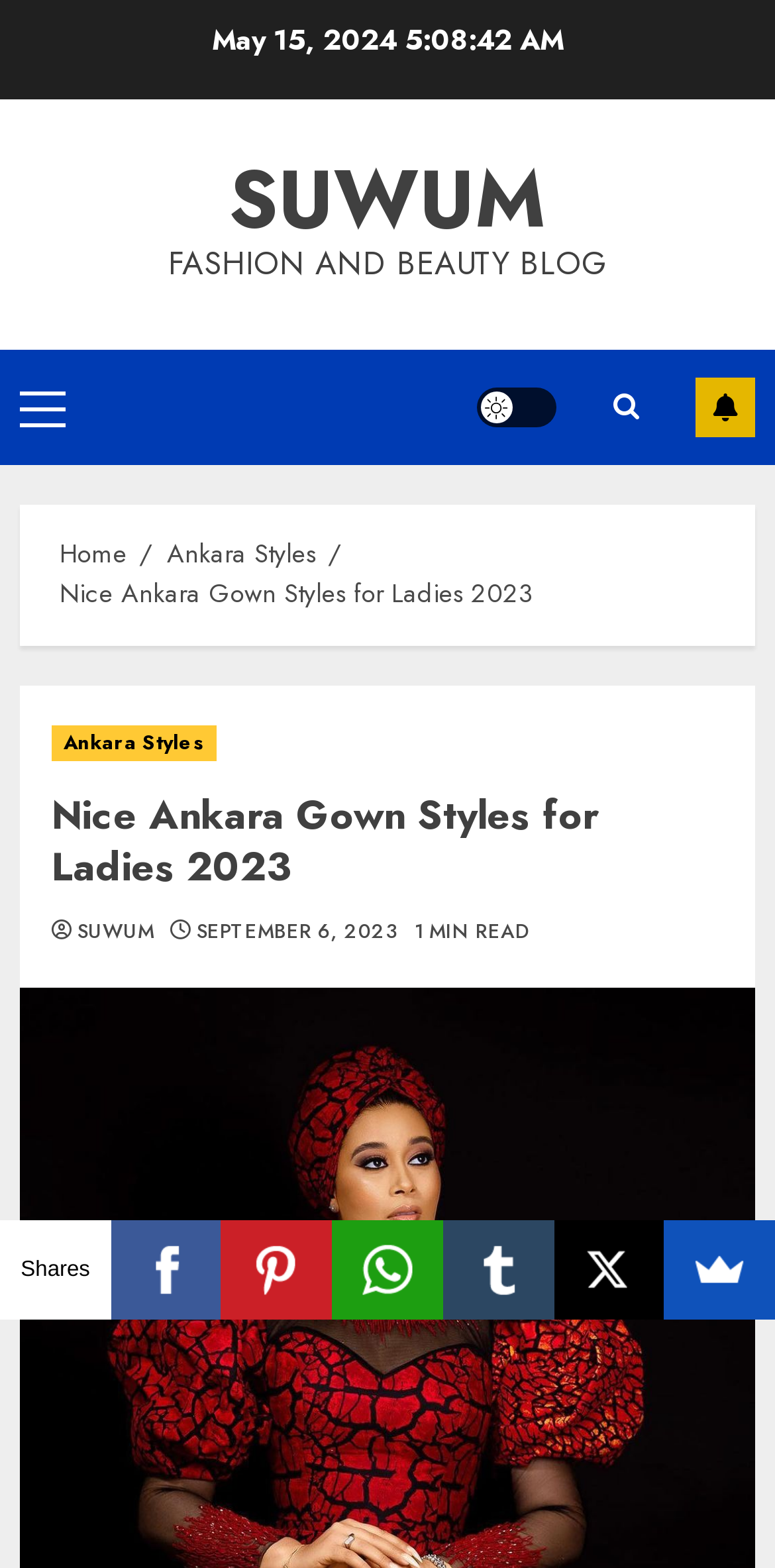Using the given description, provide the bounding box coordinates formatted as (top-left x, top-left y, bottom-right x, bottom-right y), with all values being floating point numbers between 0 and 1. Description: parent_node: Shares title="Facebook"

[0.143, 0.778, 0.286, 0.842]